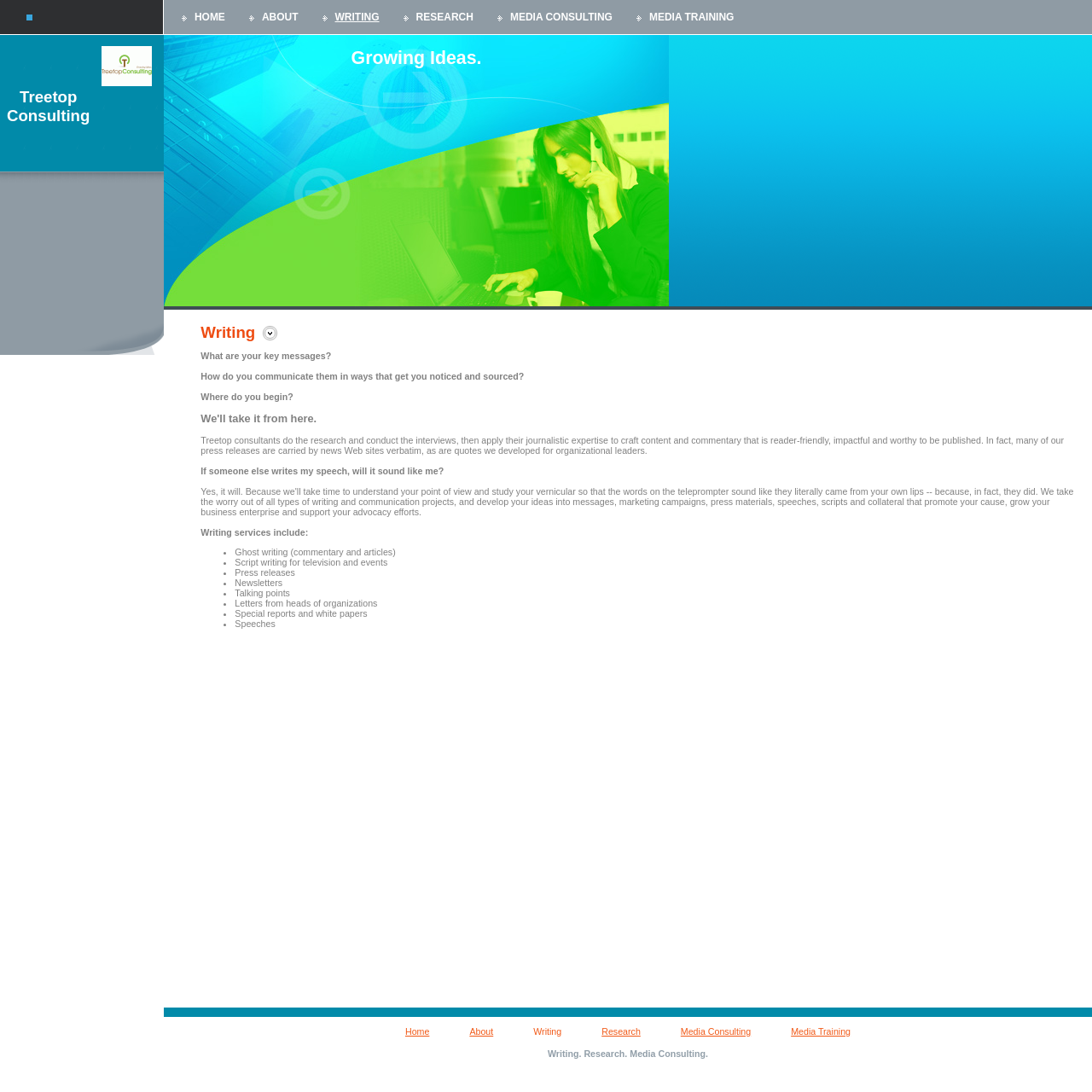Specify the bounding box coordinates of the area to click in order to execute this command: 'Click on the HOME link'. The coordinates should consist of four float numbers ranging from 0 to 1, and should be formatted as [left, top, right, bottom].

[0.158, 0.01, 0.178, 0.021]